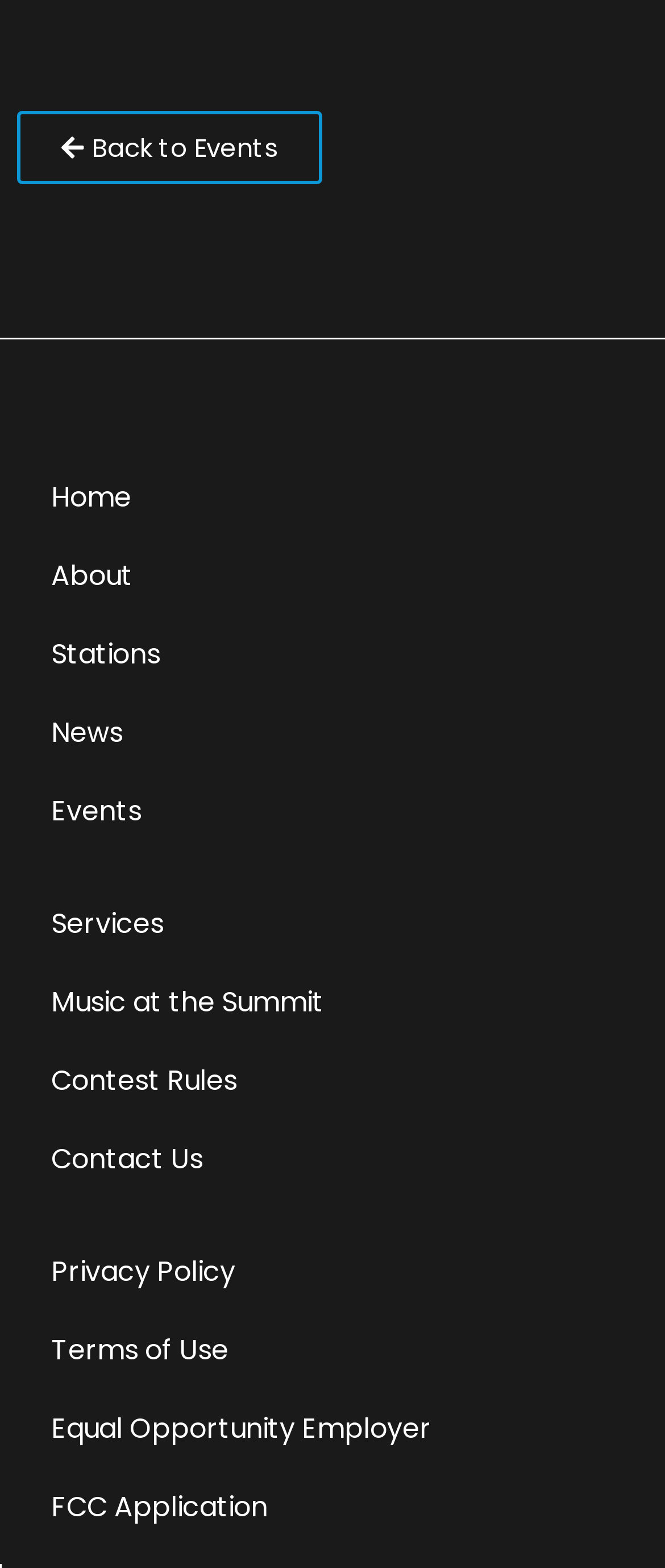Please answer the following question using a single word or phrase: 
Is there a link to 'About' page?

Yes